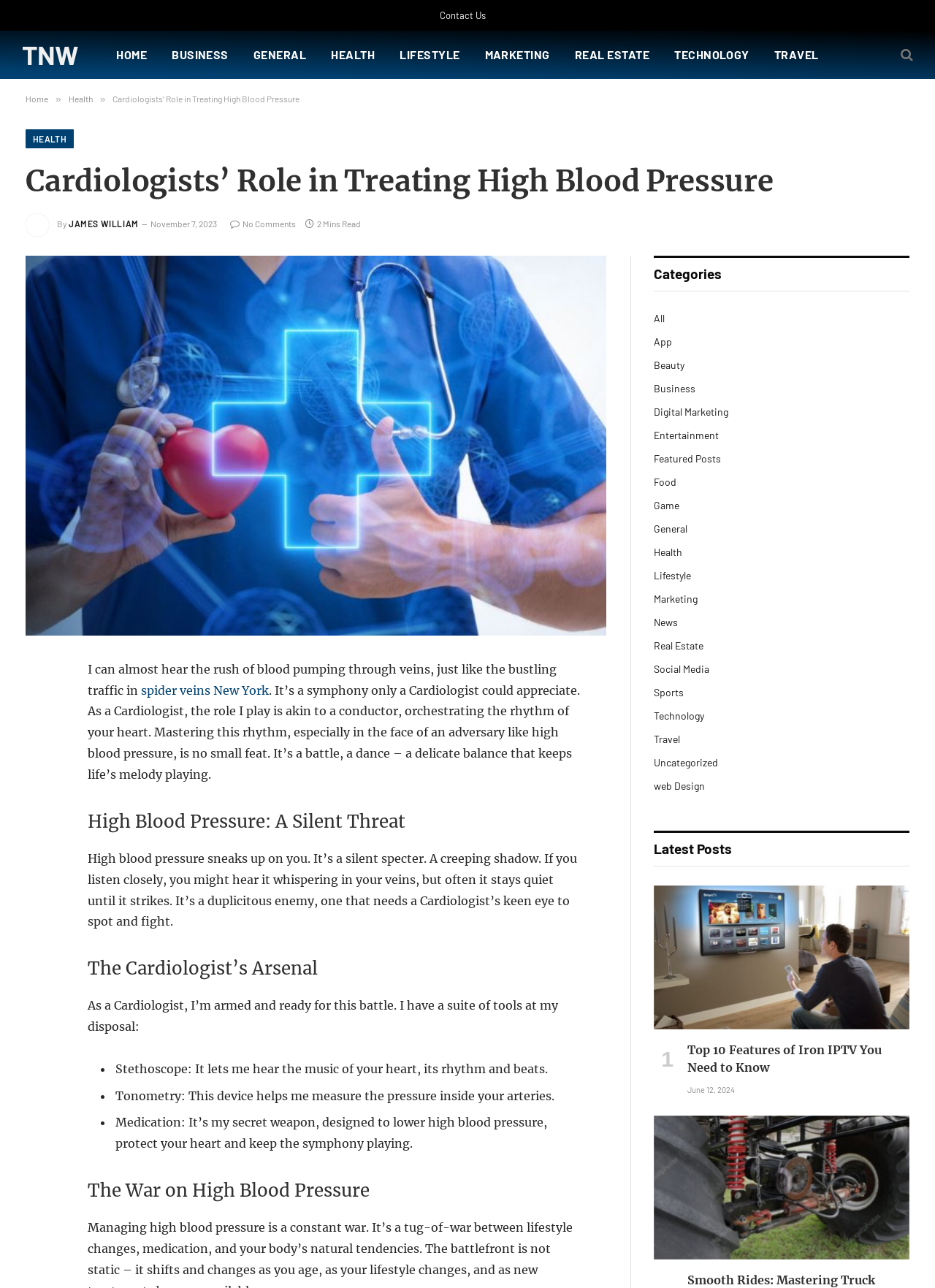What is the date of the article?
Give a one-word or short phrase answer based on the image.

November 7, 2023